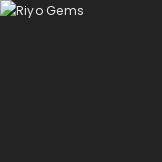Answer the question below in one word or phrase:
What type of products does Riyo Gems likely offer?

Jewelry